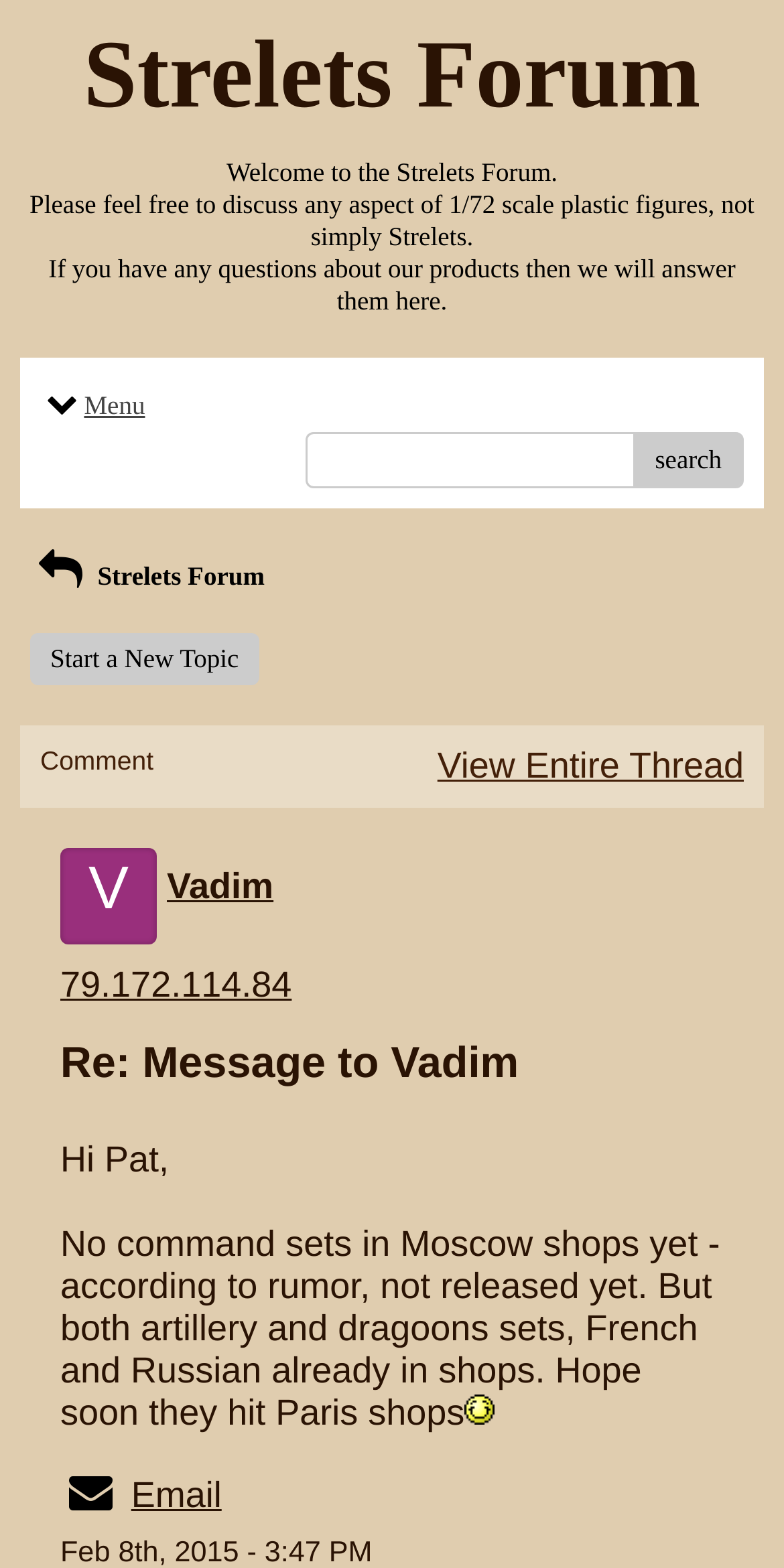Please answer the following question using a single word or phrase: 
What is the purpose of this forum?

Discuss 1/72 scale plastic figures